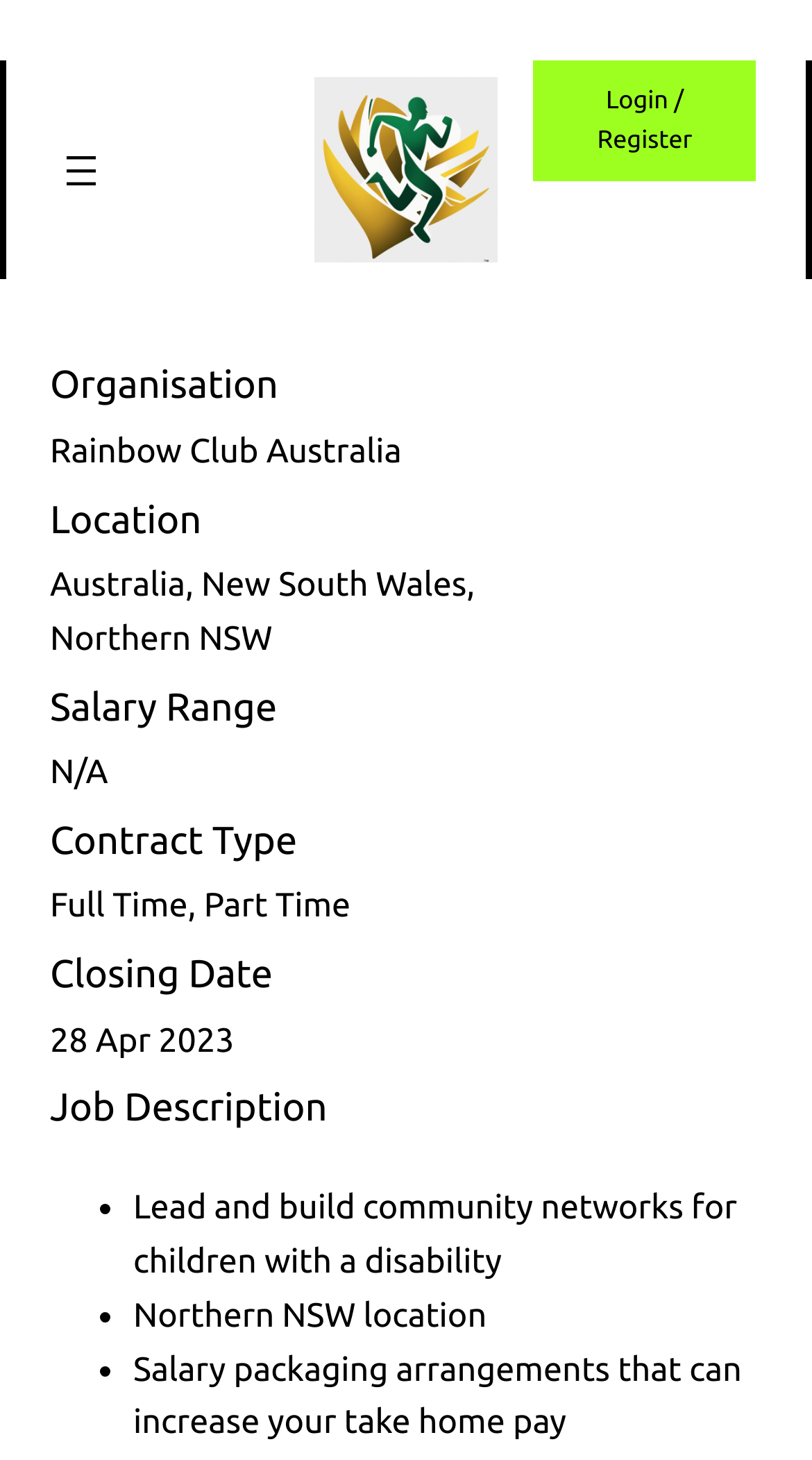Locate the bounding box of the UI element with the following description: "aria-label="Open menu"".

[0.069, 0.099, 0.131, 0.133]